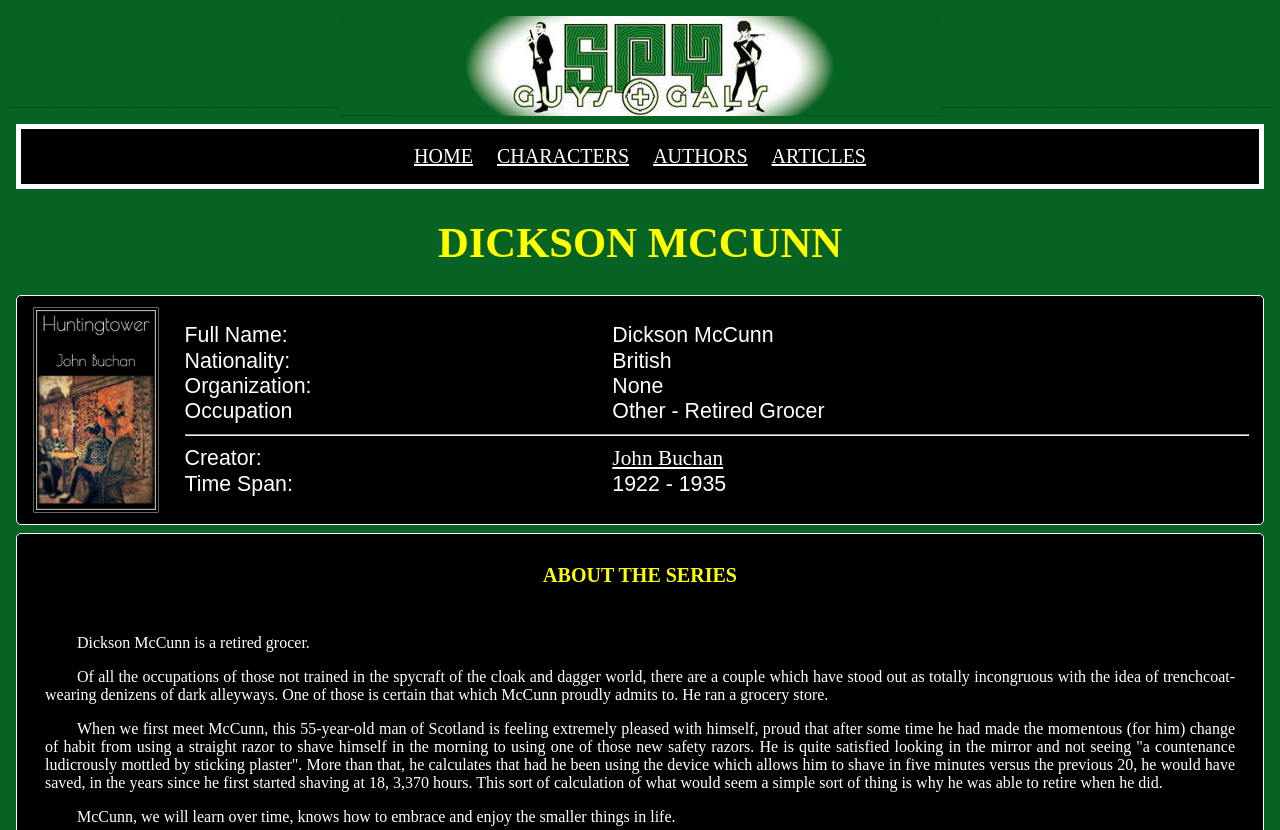What is Dickson McCunn's occupation?
Please provide a single word or phrase as your answer based on the screenshot.

Retired Grocer